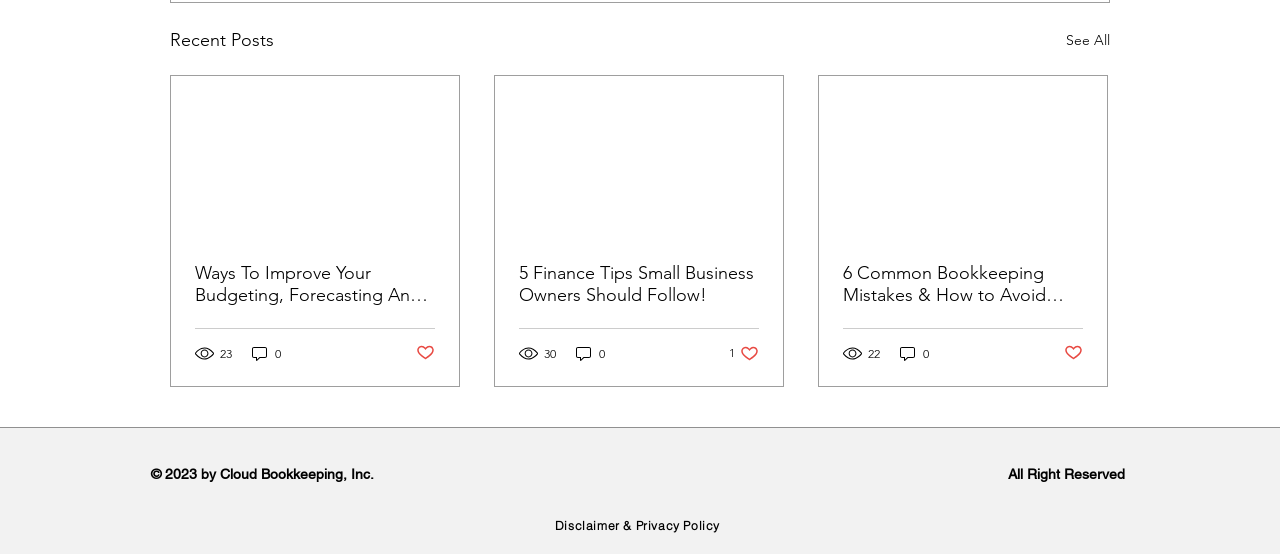Provide the bounding box coordinates for the specified HTML element described in this description: "30". The coordinates should be four float numbers ranging from 0 to 1, in the format [left, top, right, bottom].

[0.405, 0.621, 0.436, 0.655]